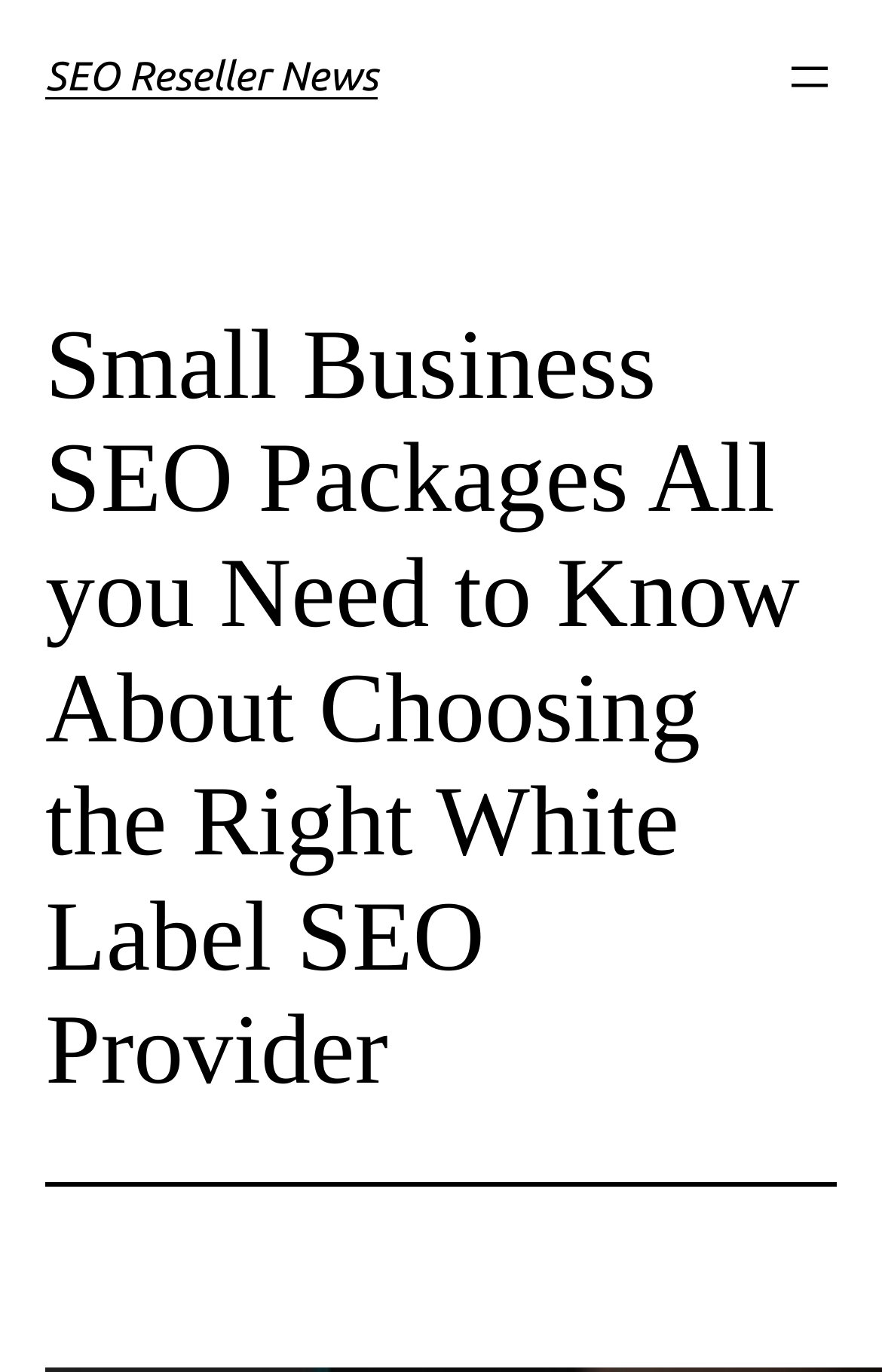Determine the bounding box coordinates of the UI element described below. Use the format (top-left x, top-left y, bottom-right x, bottom-right y) with floating point numbers between 0 and 1: aria-label="Open menu"

[0.887, 0.037, 0.949, 0.076]